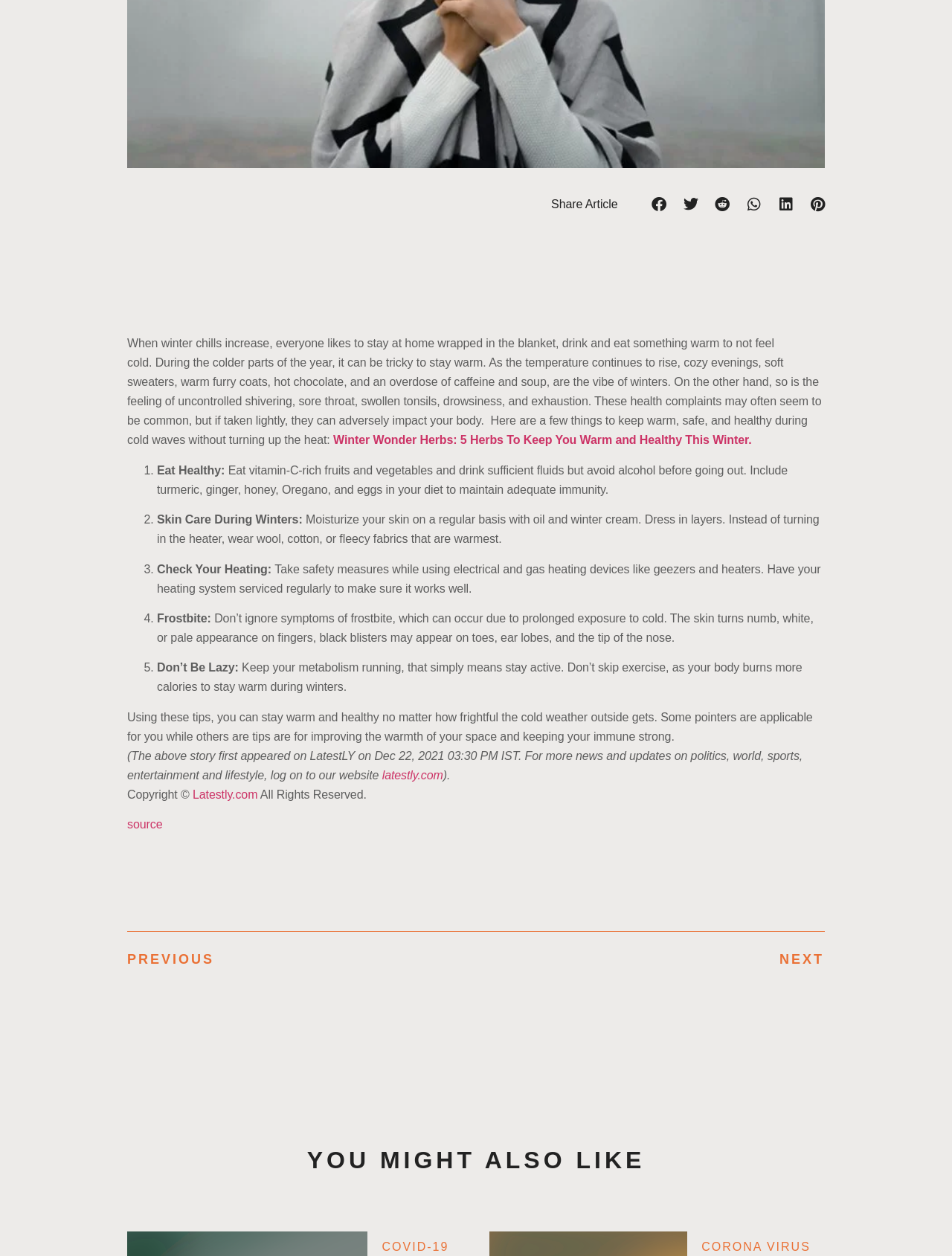Locate the bounding box coordinates of the segment that needs to be clicked to meet this instruction: "Check YOU MIGHT ALSO LIKE section".

[0.134, 0.914, 0.866, 0.933]